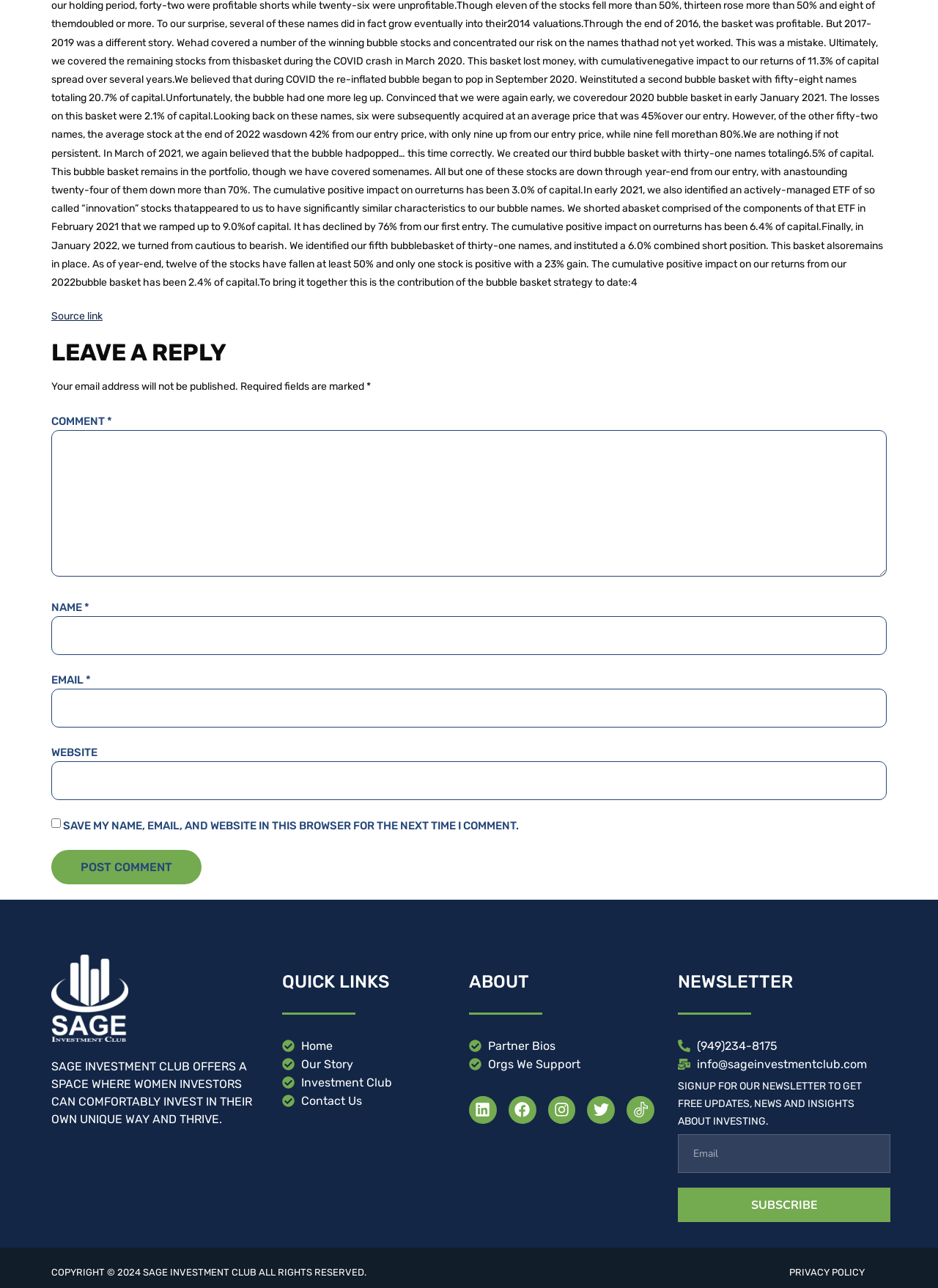Using the provided description: "Linkedin", find the bounding box coordinates of the corresponding UI element. The output should be four float numbers between 0 and 1, in the format [left, top, right, bottom].

[0.5, 0.851, 0.53, 0.872]